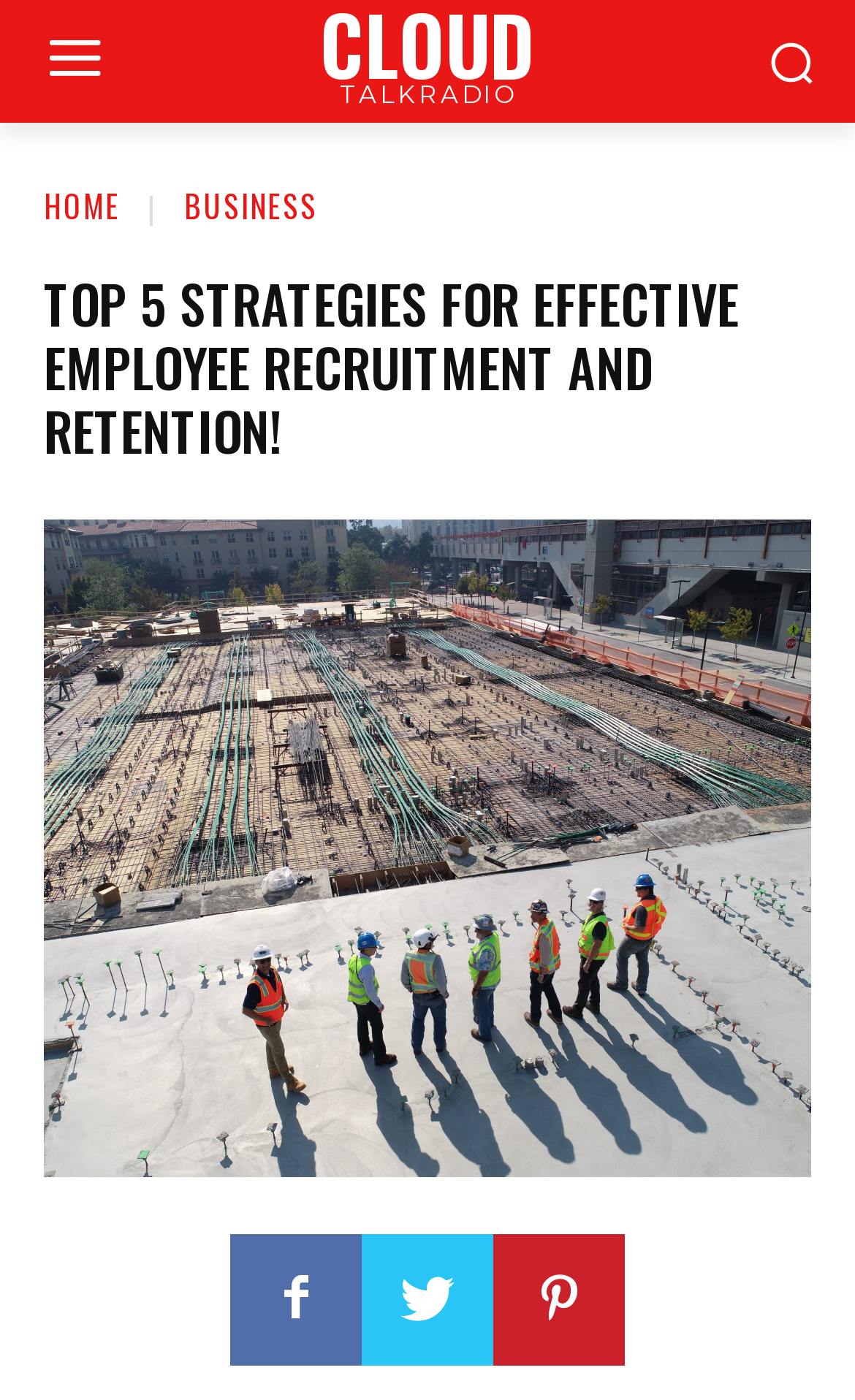Extract the bounding box coordinates for the UI element described by the text: "full cast". The coordinates should be in the form of [left, top, right, bottom] with values between 0 and 1.

None